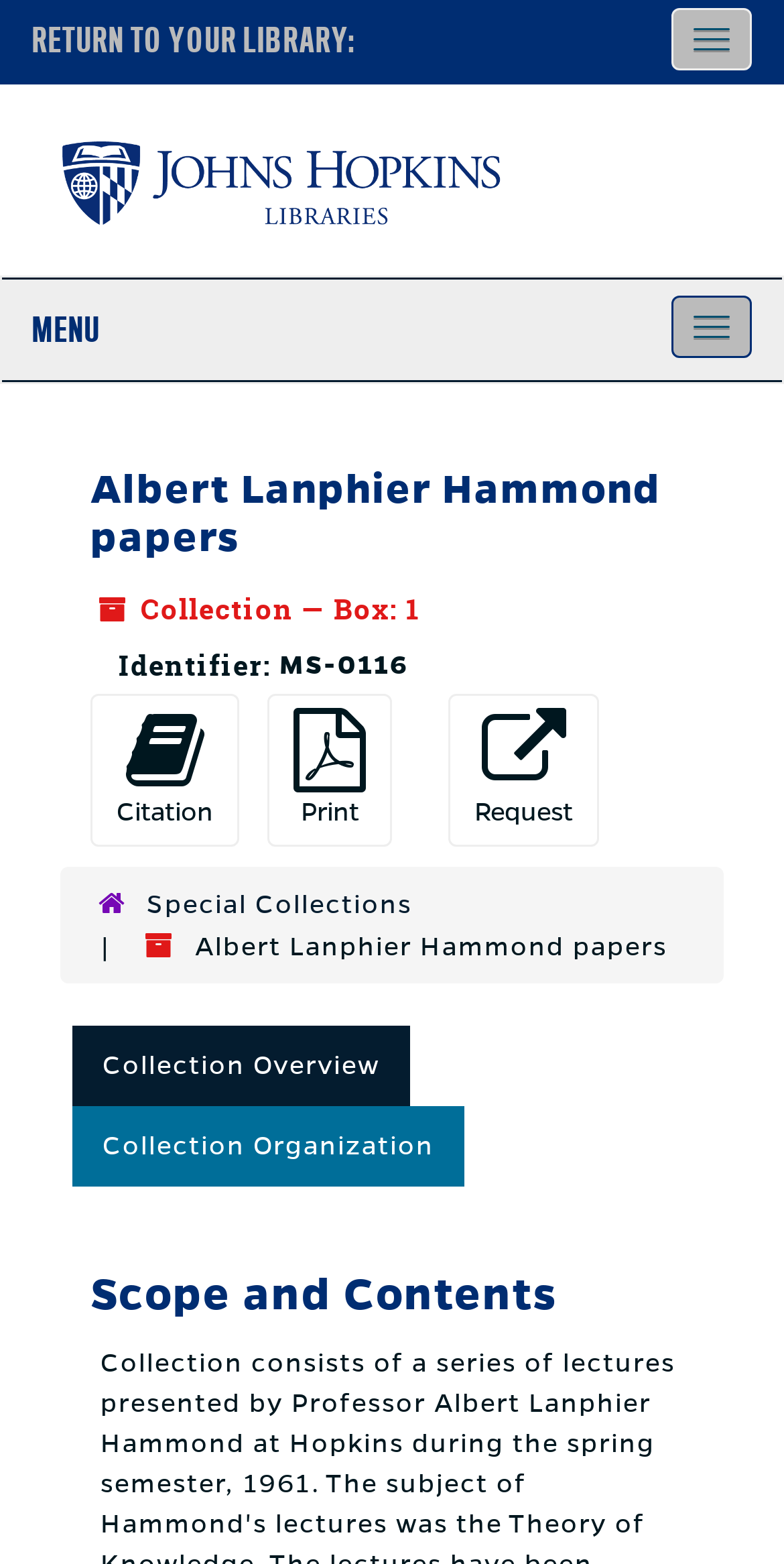What are the page actions available?
Please give a detailed and elaborate answer to the question based on the image.

I found the answer by looking at the generic element with the text 'Page Actions' and its child button elements with the icons '', '', and '', which correspond to Citation, Print, and Request actions respectively.